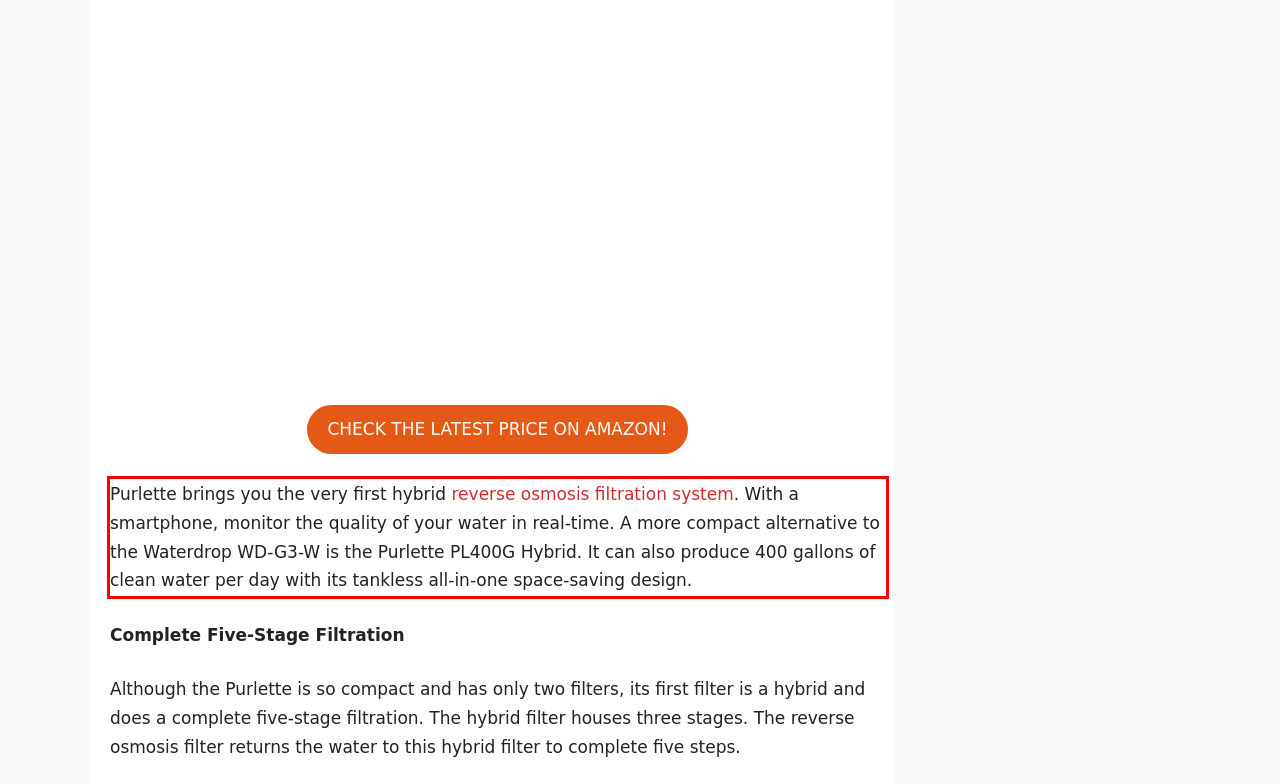Look at the provided screenshot of the webpage and perform OCR on the text within the red bounding box.

Purlette brings you the very first hybrid reverse osmosis filtration system. With a smartphone, monitor the quality of your water in real-time. A more compact alternative to the Waterdrop WD-G3-W is the Purlette PL400G Hybrid. It can also produce 400 gallons of clean water per day with its tankless all-in-one space-saving design.